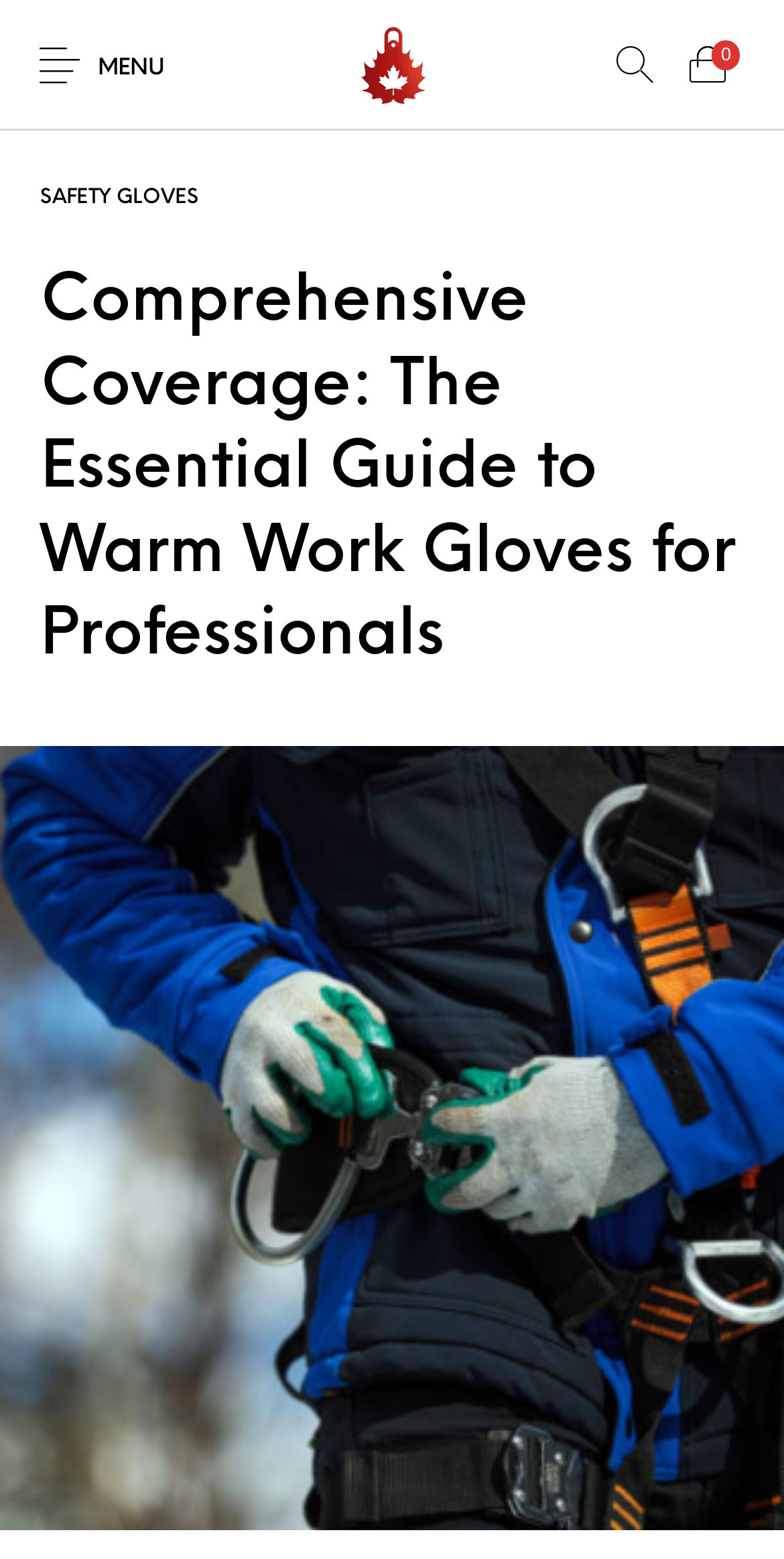Indicate the bounding box coordinates of the element that needs to be clicked to satisfy the following instruction: "Explore the SAFETY GLOVES category". The coordinates should be four float numbers between 0 and 1, i.e., [left, top, right, bottom].

[0.051, 0.12, 0.274, 0.134]